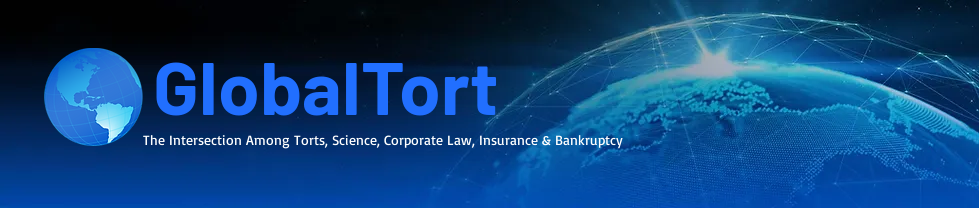Paint a vivid picture with your description of the image.

The image prominently features the GlobalTort logo, set against a visually striking backdrop of a globe enveloped in digital network designs. The logo itself, rendered in bold blue, emphasizes the word "GlobalTort," representing the blog's focus on the intersections of tort law, science, corporate law, insurance, and bankruptcy. Beneath the logo, a tagline reads, "The Intersection Among Torts, Science, Corporate Law, Insurance & Bankruptcy," further clarifying the blog's thematic scope and expertise. The harmonious blend of the globe and digital elements signifies a modern, interconnected approach to complex legal topics in today's globalized world.